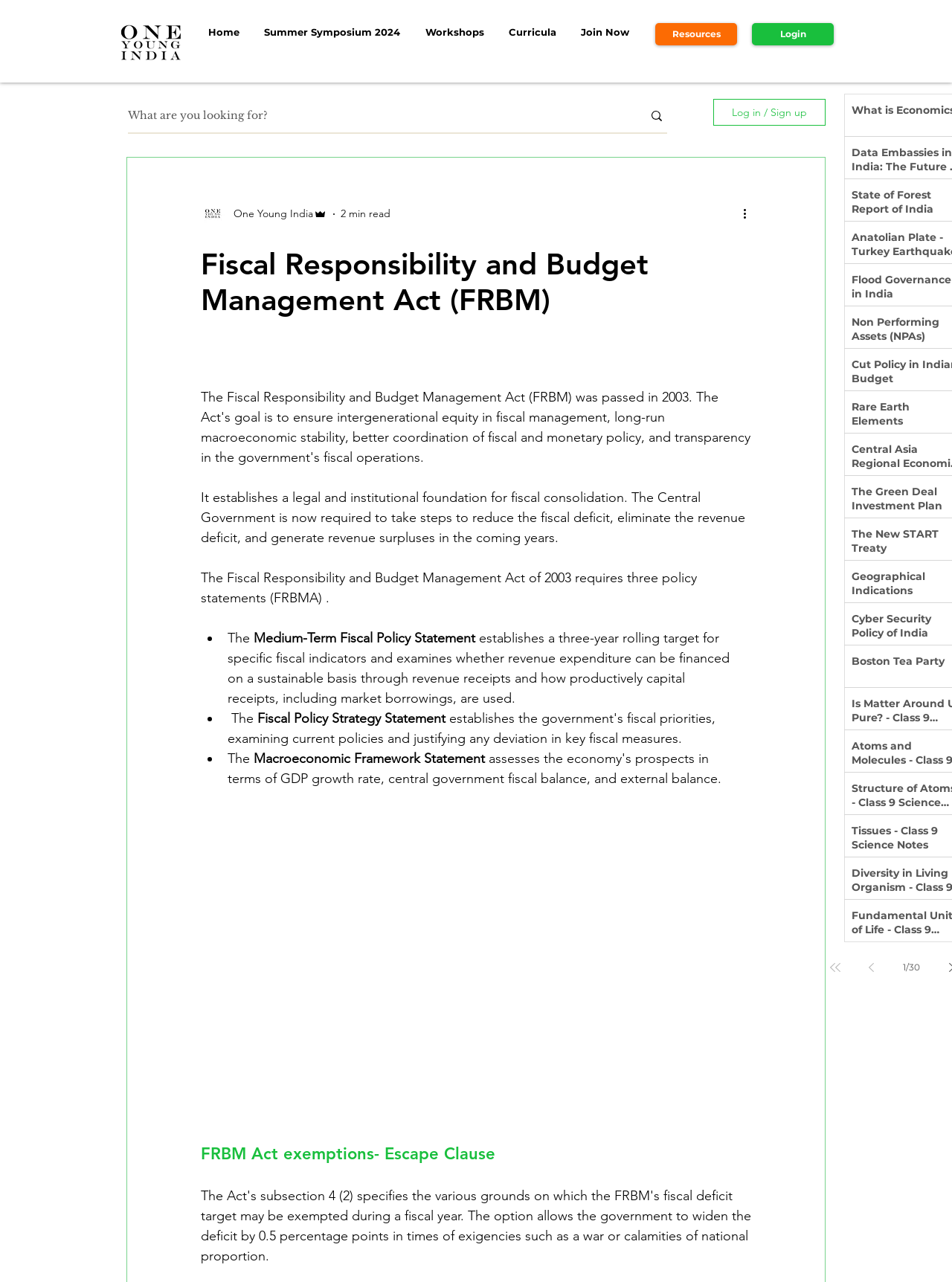Show me the bounding box coordinates of the clickable region to achieve the task as per the instruction: "Click on the 'Join Now' link".

[0.597, 0.017, 0.674, 0.033]